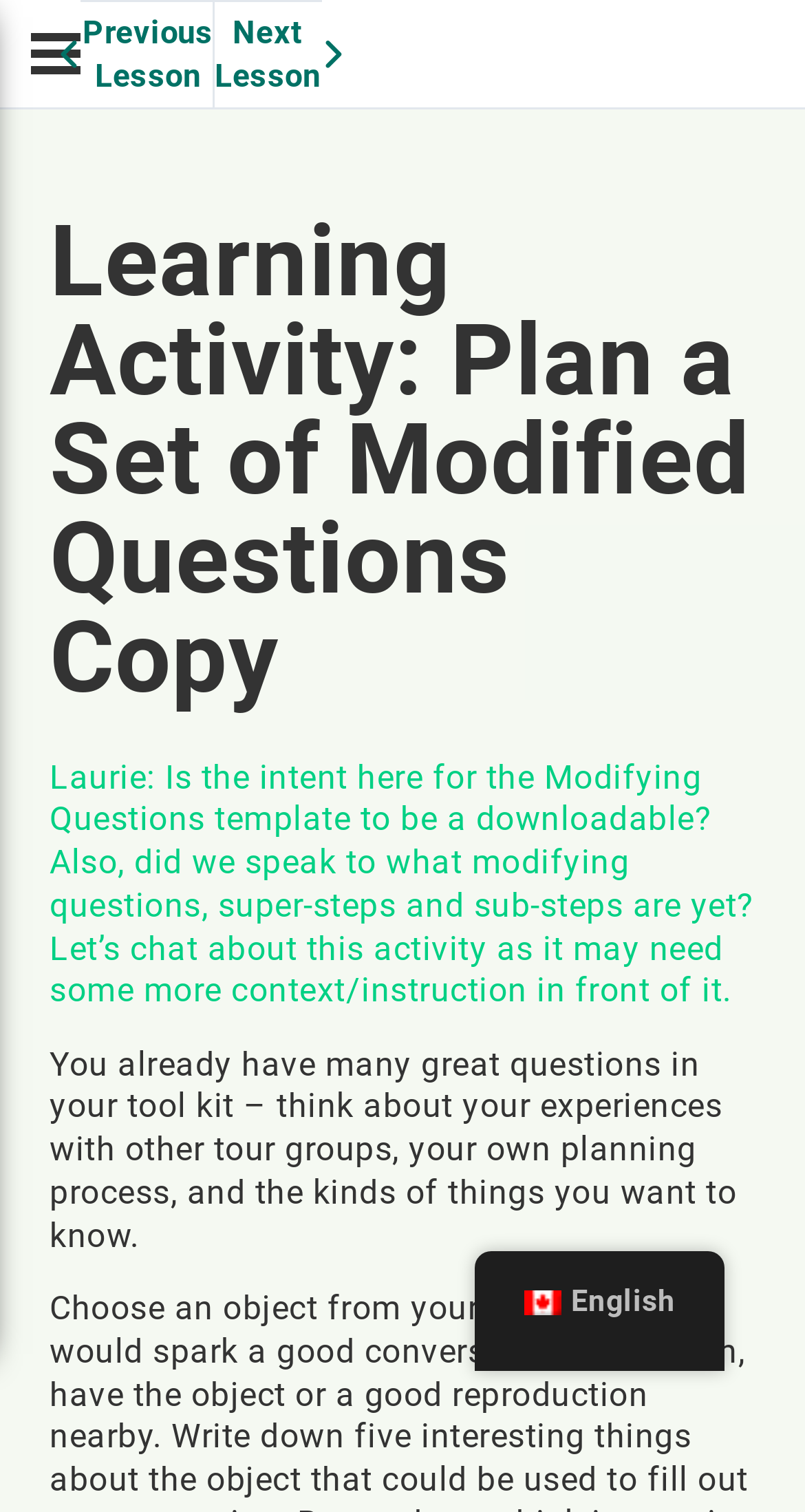What is the purpose of the learning activity?
Refer to the image and give a detailed response to the question.

The purpose of the learning activity can be determined by reading the text, which discusses planning modified questions and using existing questions from the tool kit. The activity seems to be focused on helping users plan and create modified questions.